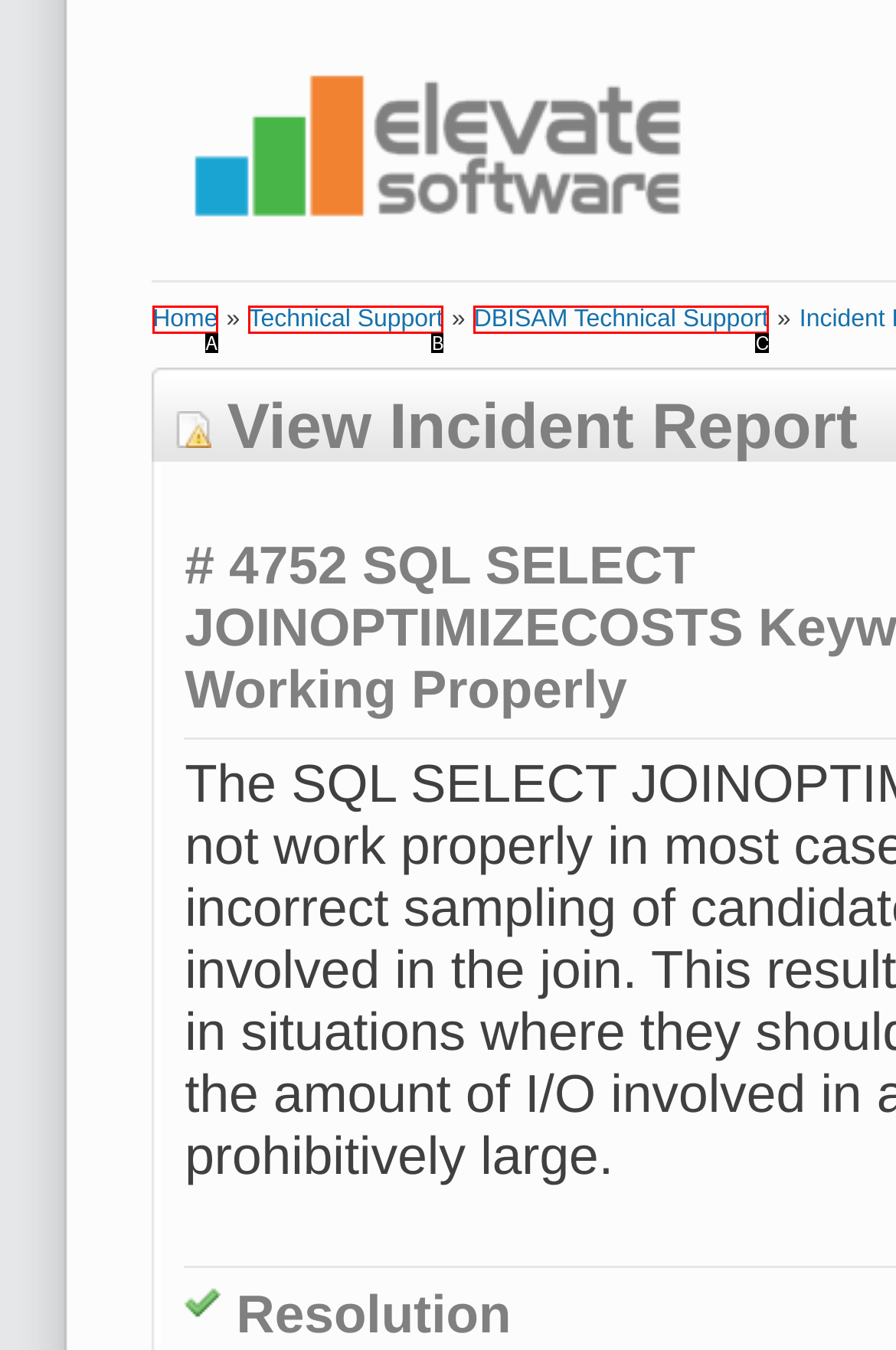Select the HTML element that fits the following description: Home
Provide the letter of the matching option.

A